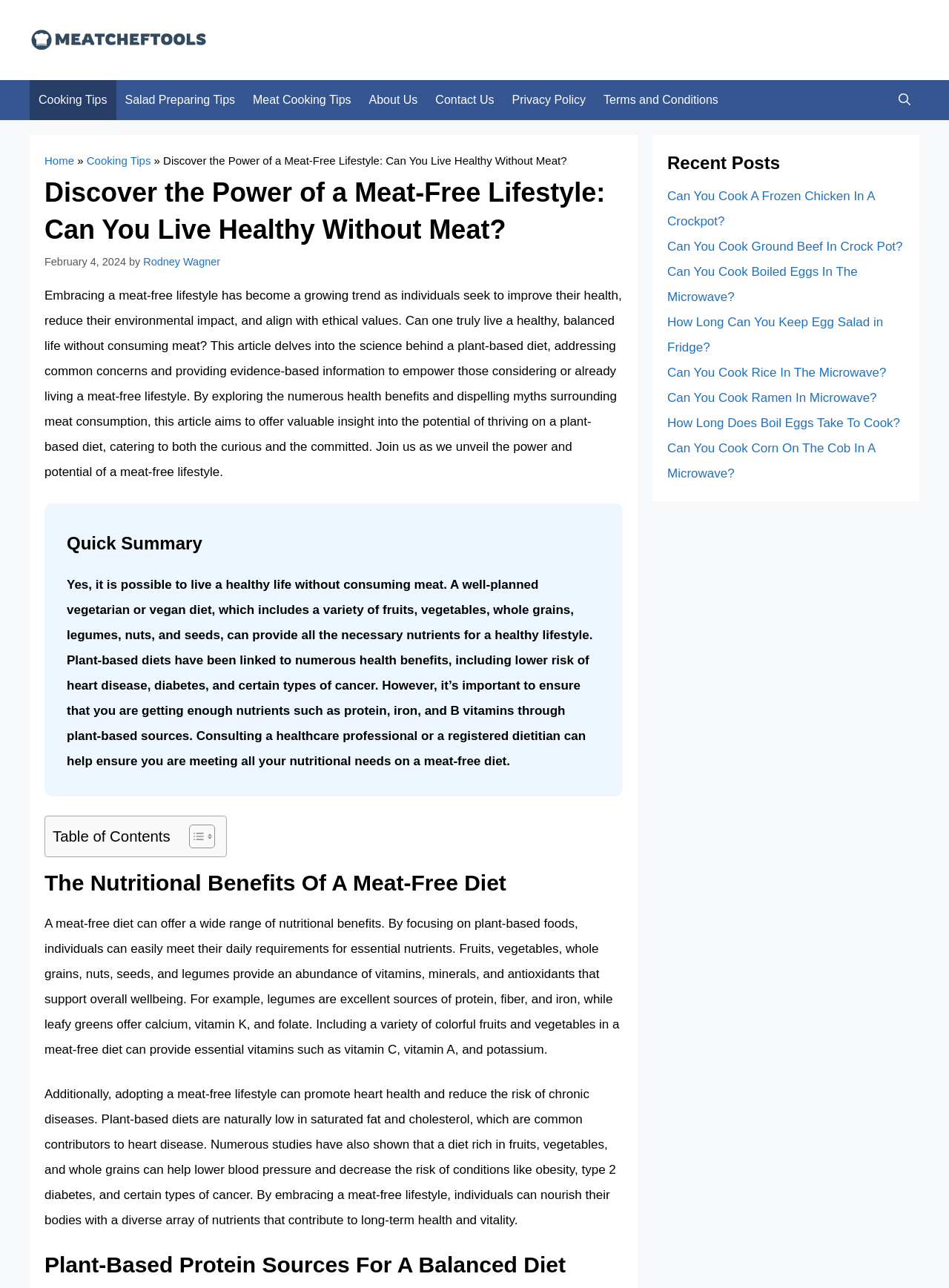Refer to the image and provide a thorough answer to this question:
What is the importance of consulting a healthcare professional?

The webpage recommends consulting a healthcare professional or a registered dietitian to ensure that individuals are getting enough nutrients, such as protein, iron, and B vitamins, through plant-based sources, when adopting a meat-free diet.